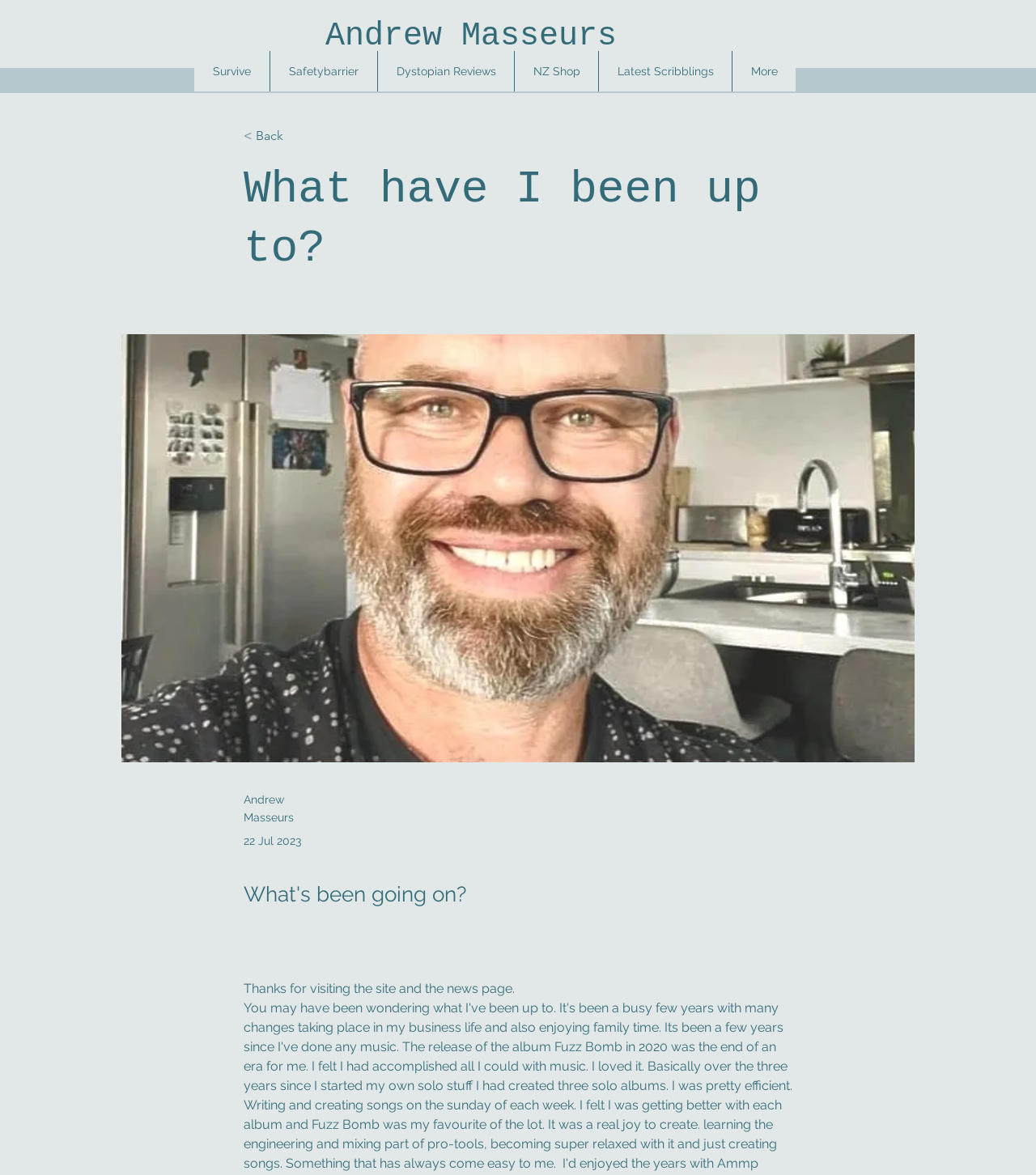Identify the bounding box coordinates of the region I need to click to complete this instruction: "view latest scribblings".

[0.577, 0.043, 0.706, 0.078]